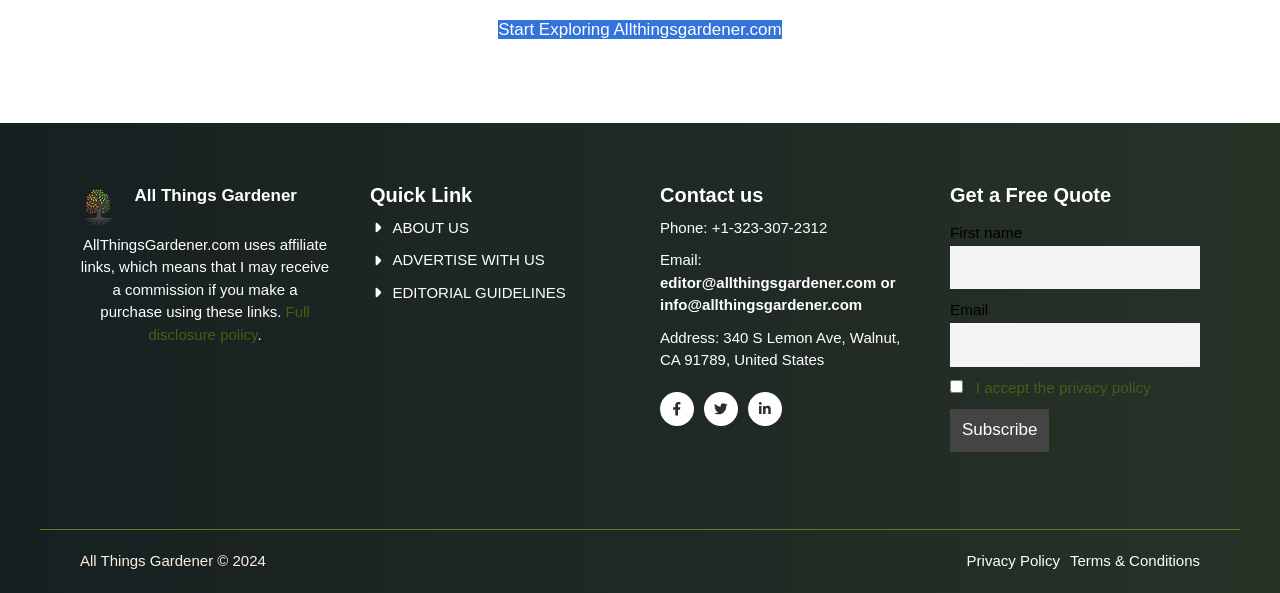Can you show the bounding box coordinates of the region to click on to complete the task described in the instruction: "Click on 'Full disclosure policy'"?

[0.116, 0.511, 0.242, 0.578]